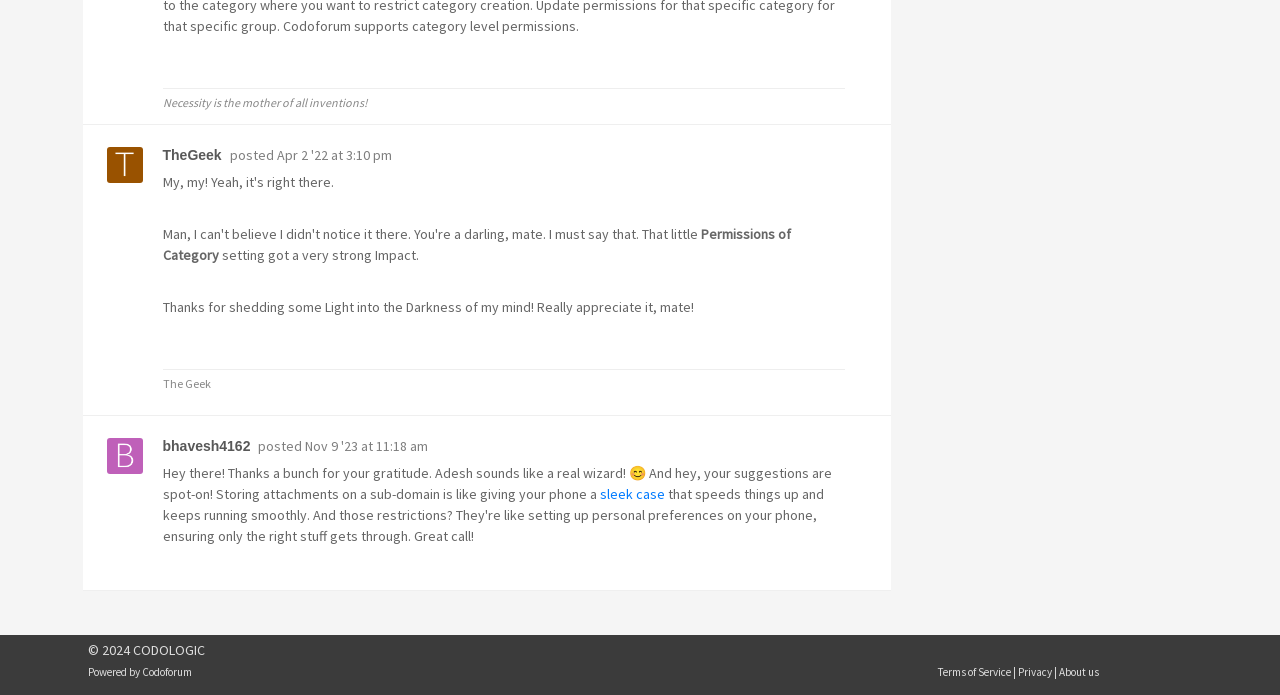What is the date of the second comment?
Give a one-word or short-phrase answer derived from the screenshot.

Nov 9 '23 at 11:18 am